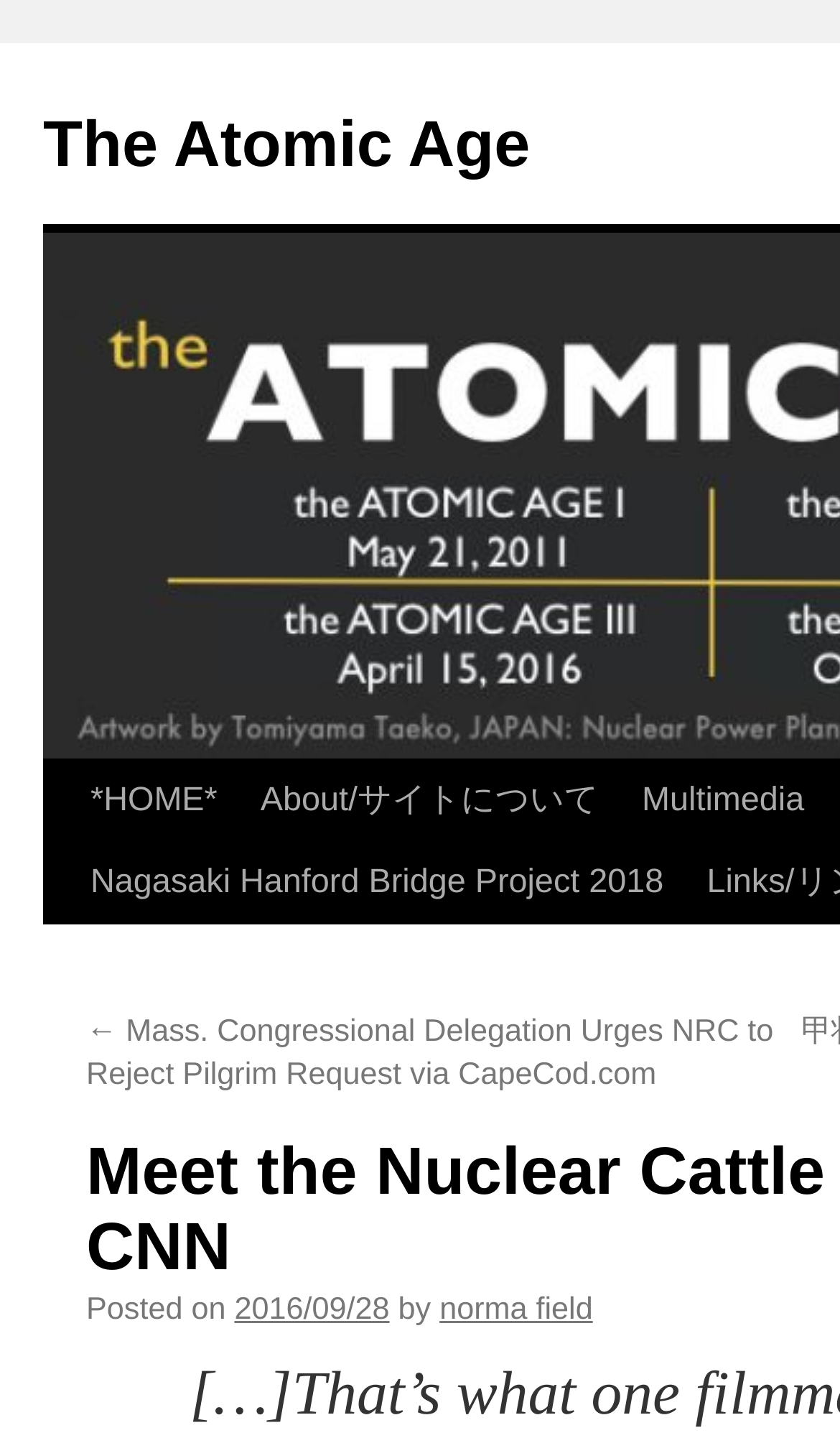What is the title of the latest article?
Examine the screenshot and reply with a single word or phrase.

Nagasaki Hanford Bridge Project 2018